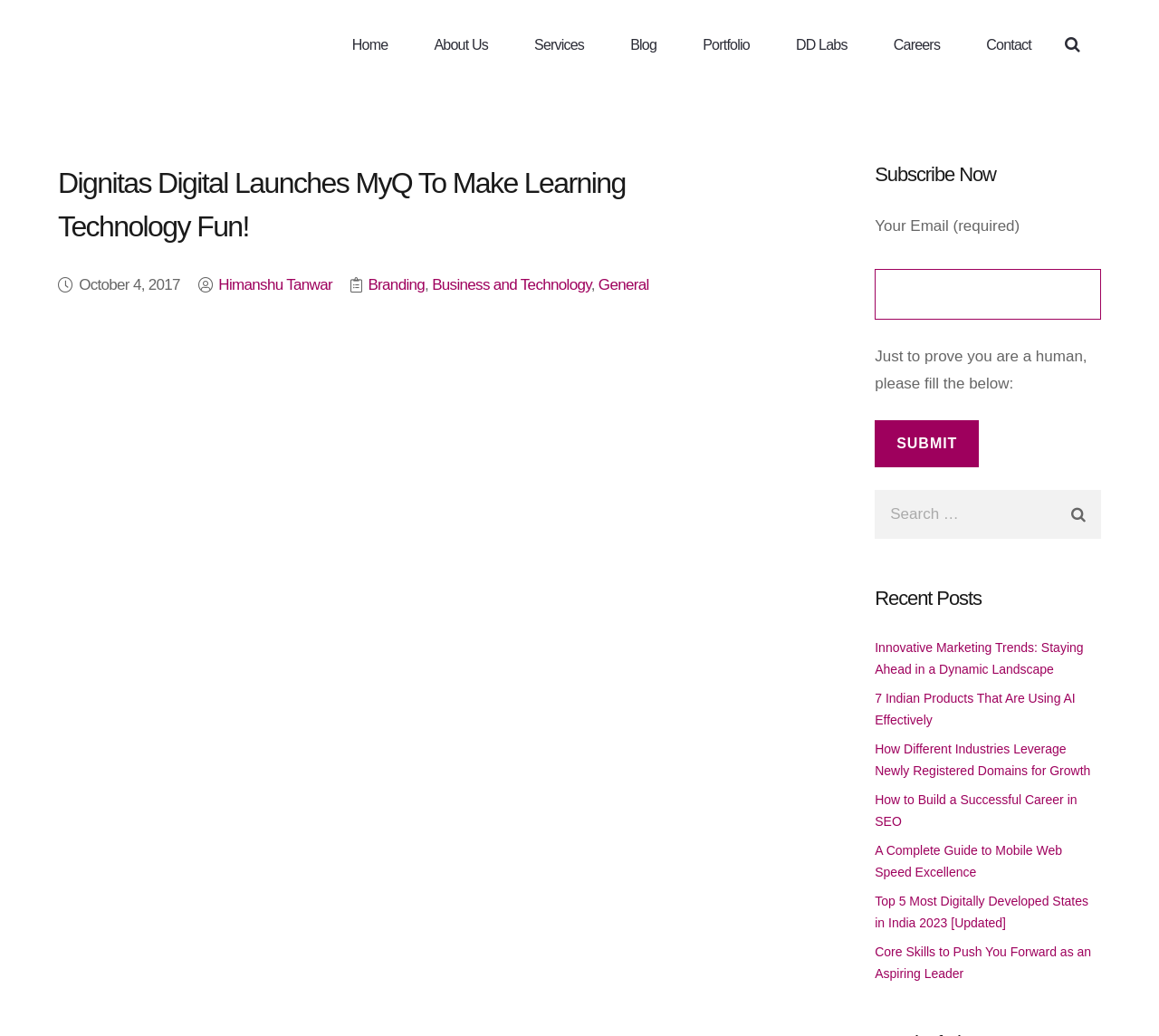What is the date of the launch of MyQ?
Please answer the question as detailed as possible based on the image.

The date of the launch of MyQ can be found by looking at the time element below the heading, which contains the text 'October 4, 2017'.